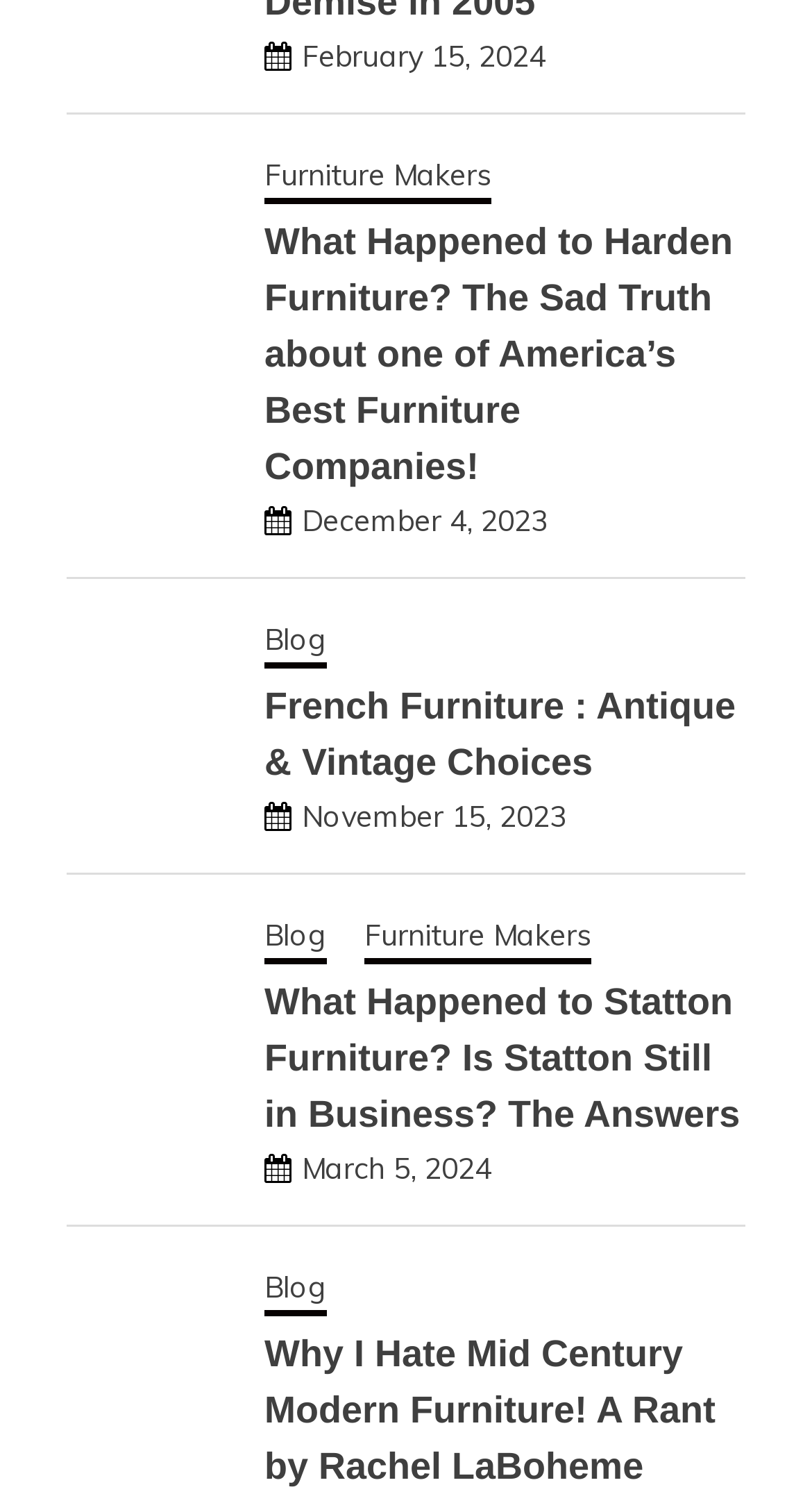Determine the bounding box coordinates of the clickable region to follow the instruction: "Read the article about Statton Cherry Furniture".

[0.326, 0.652, 0.918, 0.765]